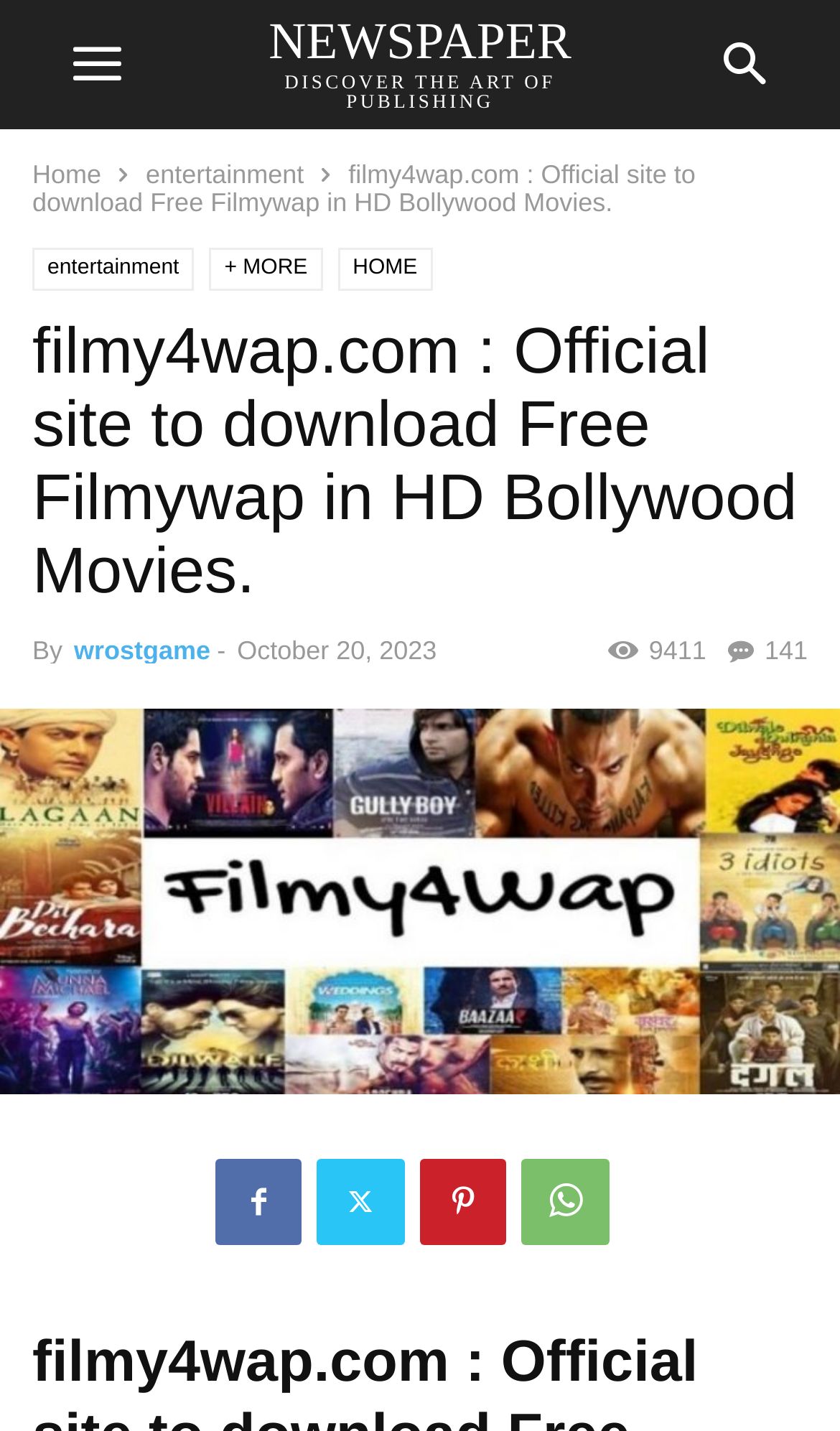Provide a one-word or short-phrase answer to the question:
What is the name of the website's author or publisher?

Wrost Game